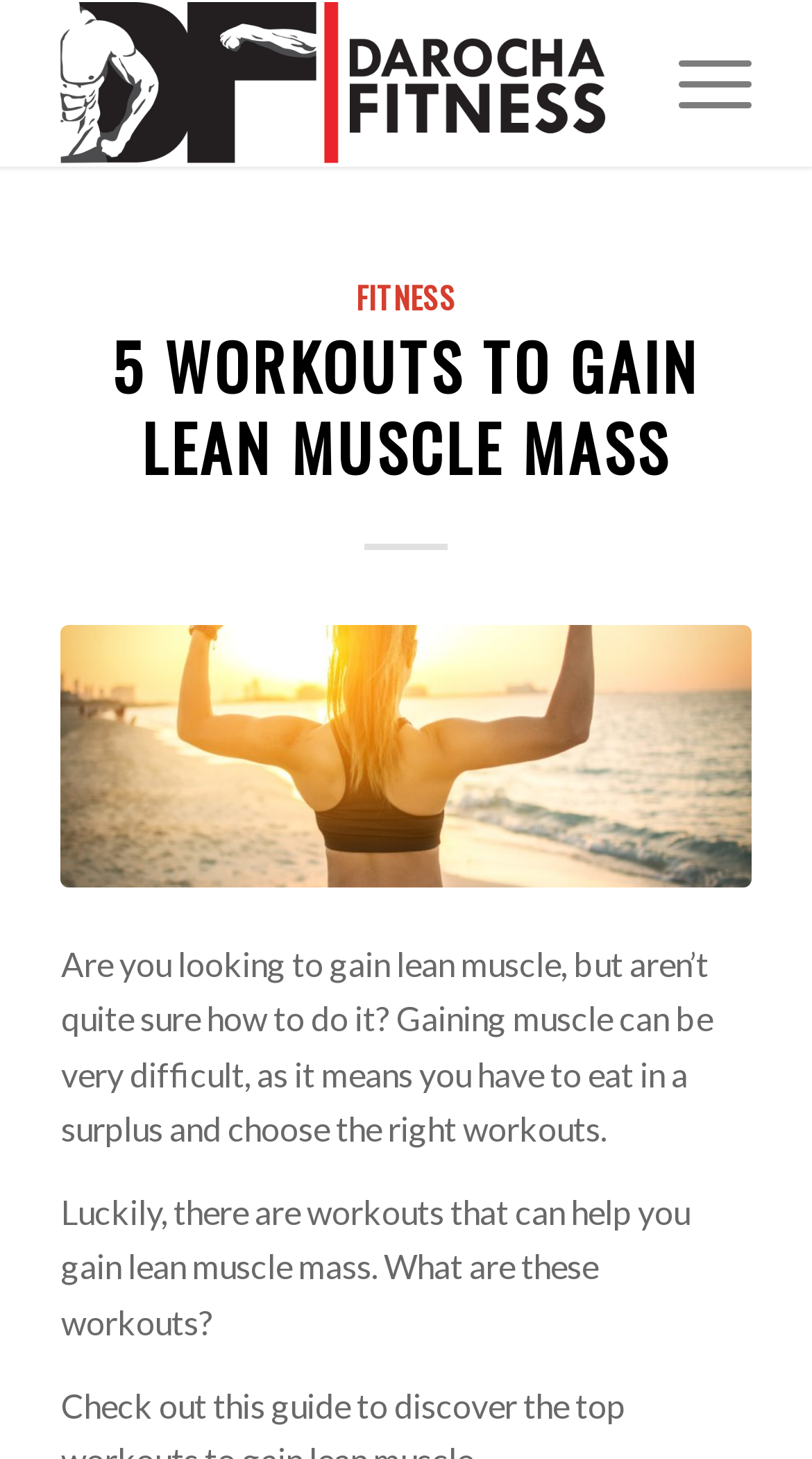What is the purpose of the workouts mentioned in the article?
Please ensure your answer to the question is detailed and covers all necessary aspects.

The purpose of the workouts mentioned in the article is to gain lean muscle mass, as stated in the heading and the static text that describes the difficulty of gaining muscle and the need to choose the right workouts.